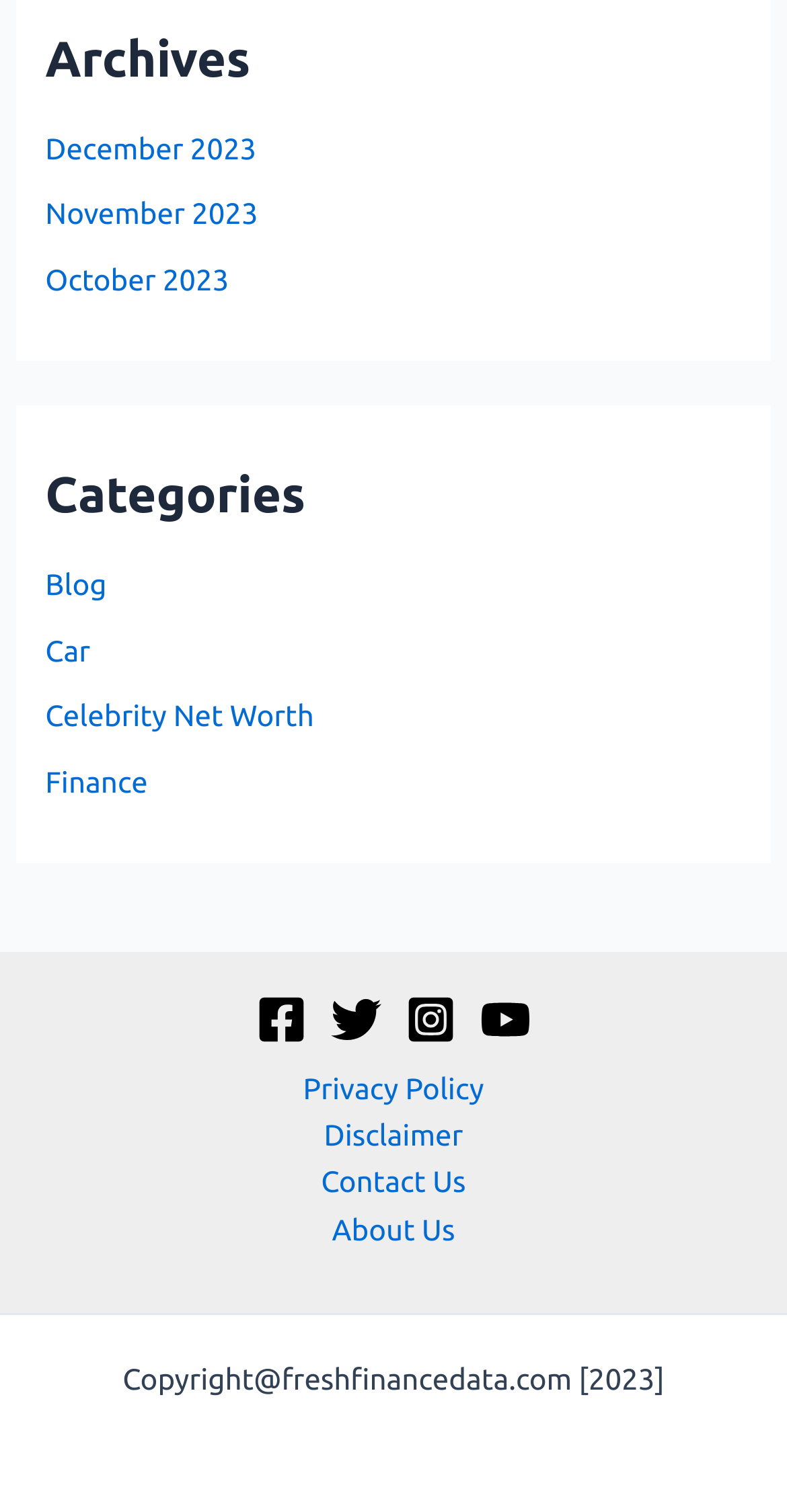What is the purpose of the links at the bottom of the page?
Please look at the screenshot and answer in one word or a short phrase.

Site Navigation